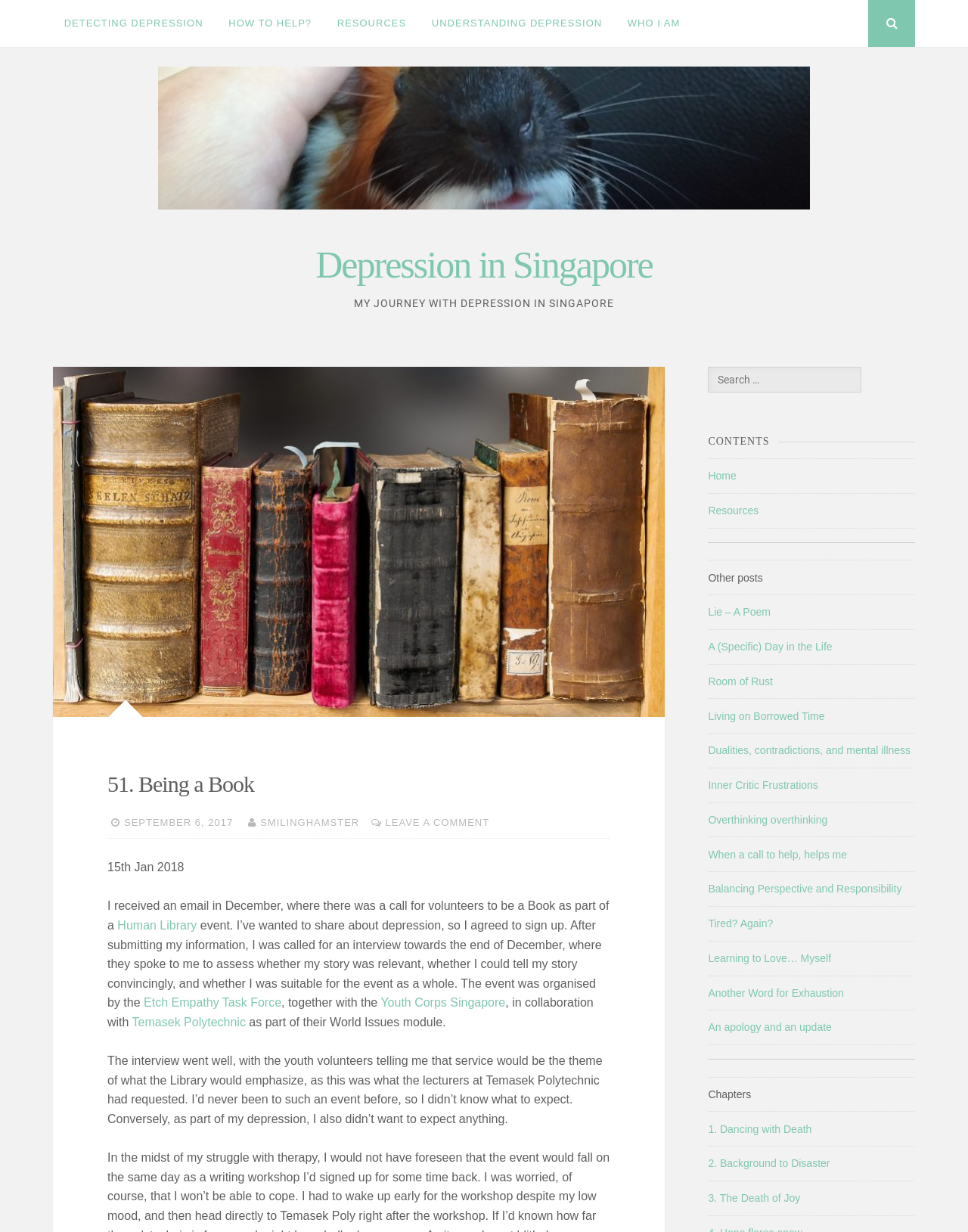Specify the bounding box coordinates of the area to click in order to execute this command: 'Search for something'. The coordinates should consist of four float numbers ranging from 0 to 1, and should be formatted as [left, top, right, bottom].

[0.732, 0.297, 0.945, 0.319]